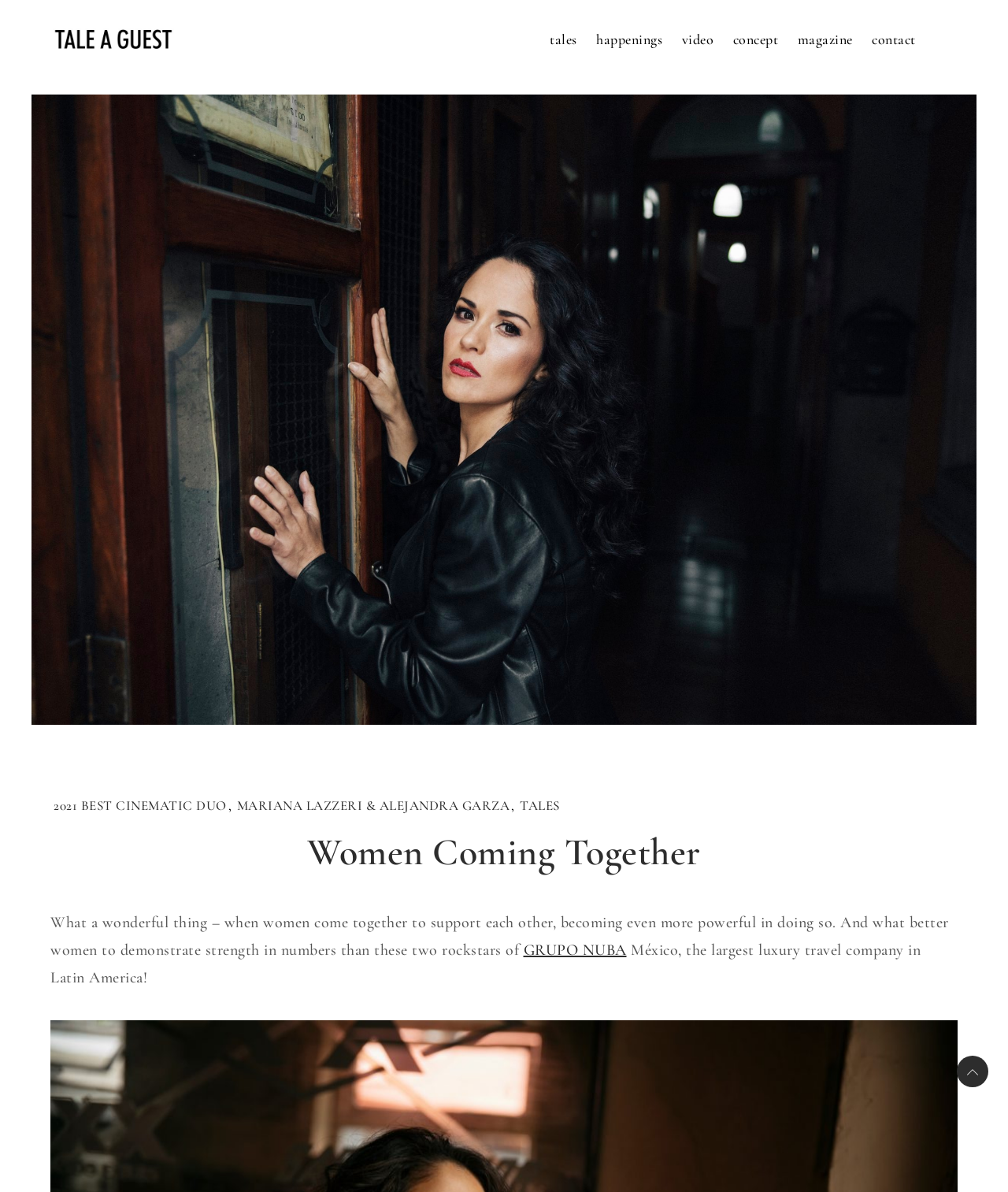Locate the coordinates of the bounding box for the clickable region that fulfills this instruction: "Click on the TALE A GUEST link".

[0.05, 0.007, 0.187, 0.059]